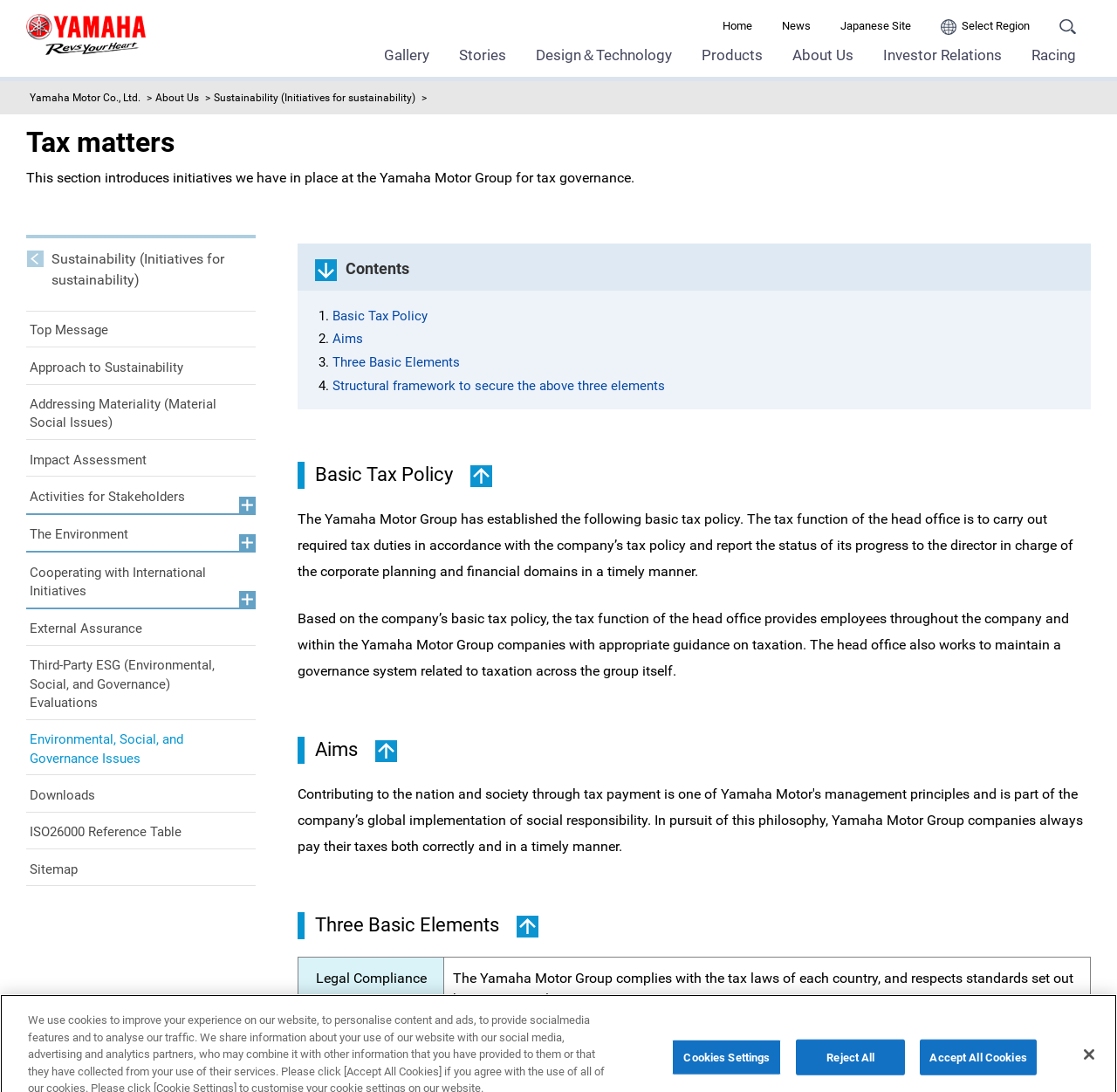Determine the bounding box coordinates for the area that needs to be clicked to fulfill this task: "Click on the 'Basic Tax Policy' link". The coordinates must be given as four float numbers between 0 and 1, i.e., [left, top, right, bottom].

[0.298, 0.282, 0.383, 0.296]